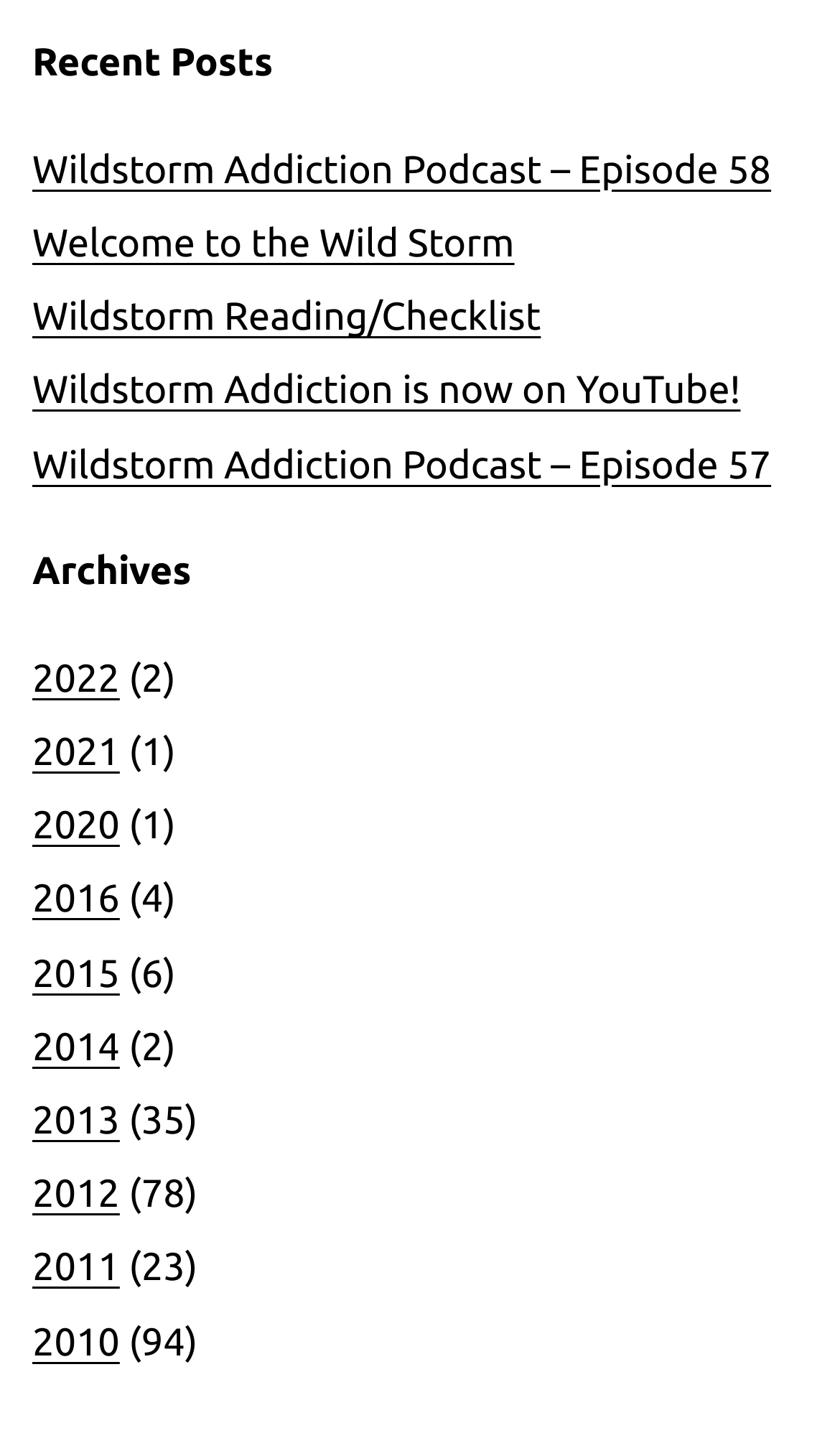How many posts are in the 2013 archives?
Please provide a comprehensive answer based on the information in the image.

I found the link '2013' under the 'Archives' heading and saw that it has a static text '(35)' next to it, indicating that there are 35 posts in the 2013 archives.